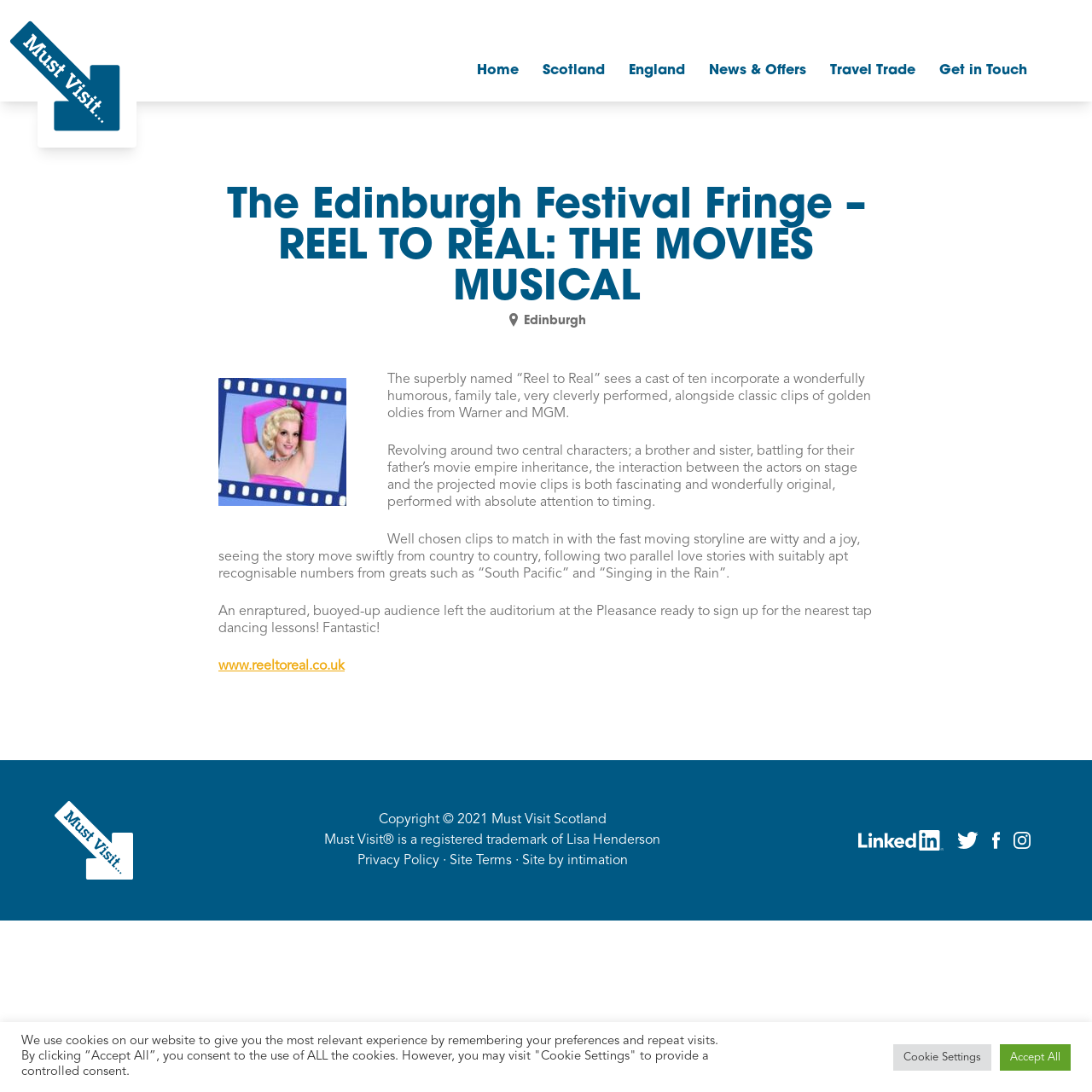Can you specify the bounding box coordinates of the area that needs to be clicked to fulfill the following instruction: "Get in Touch"?

[0.86, 0.055, 0.941, 0.077]